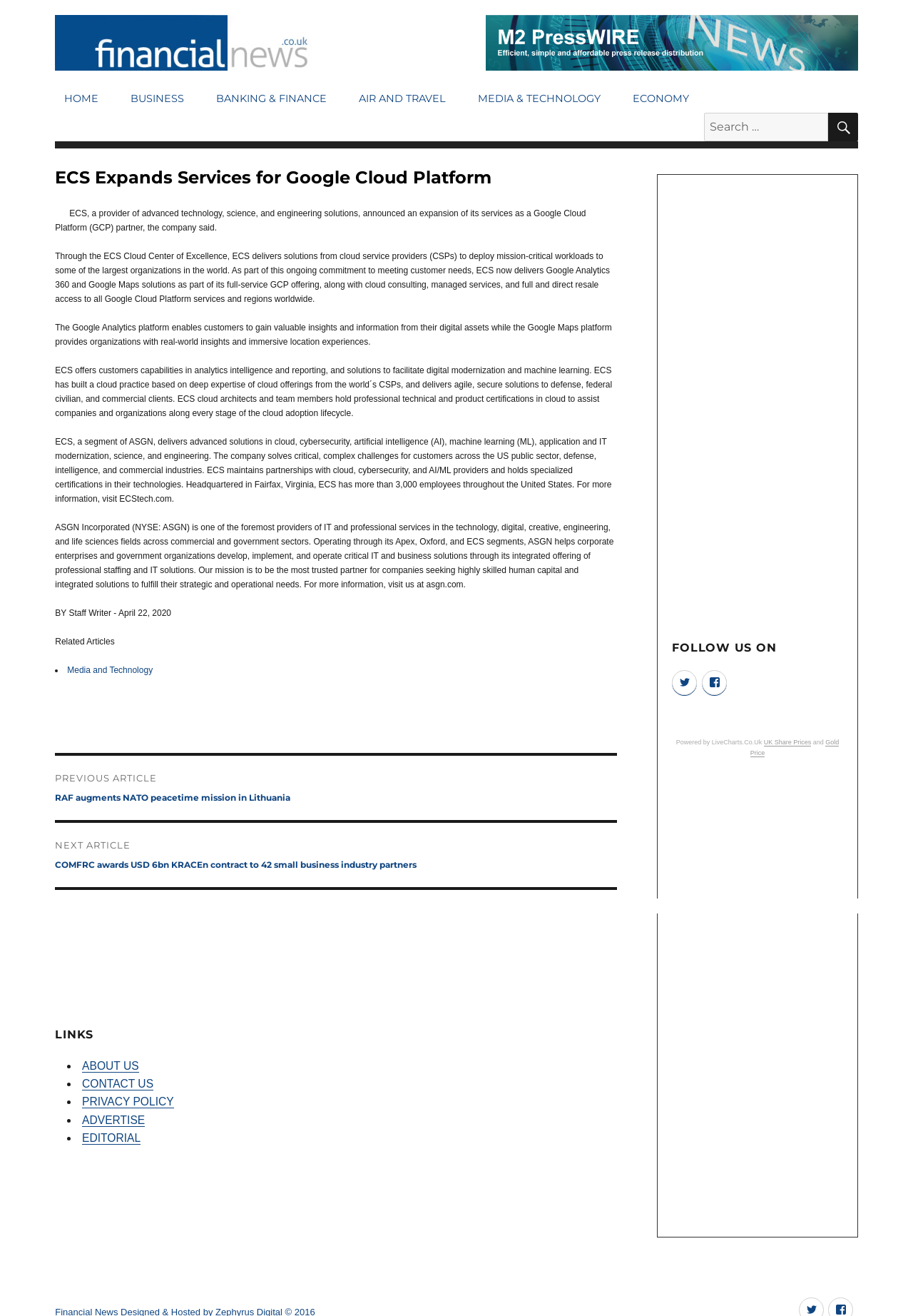Identify the bounding box for the described UI element: "aria-label="Advertisement" name="aswift_1" title="Advertisement"".

[0.739, 0.145, 0.925, 0.471]